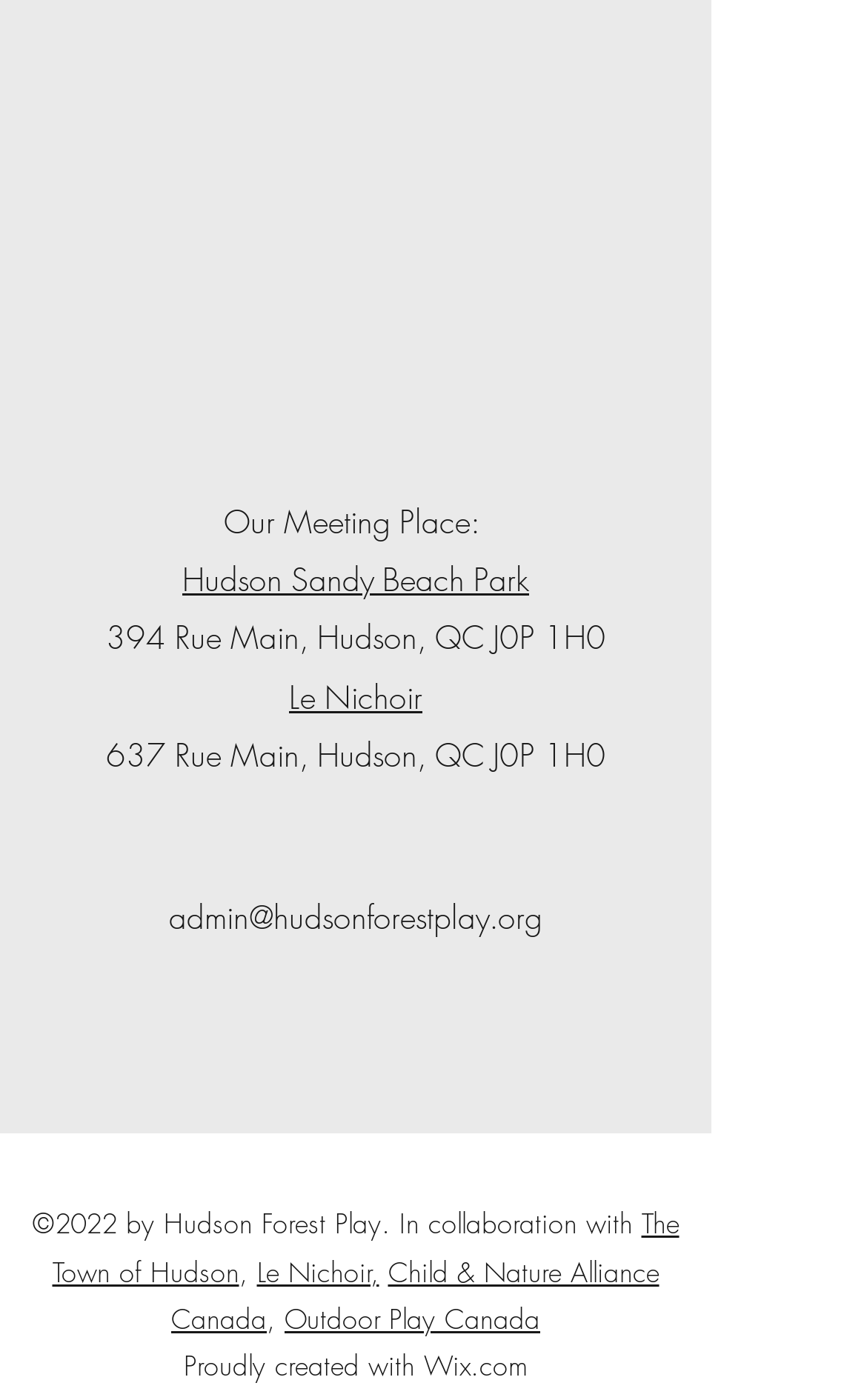Please identify the bounding box coordinates of the element's region that should be clicked to execute the following instruction: "contact admin". The bounding box coordinates must be four float numbers between 0 and 1, i.e., [left, top, right, bottom].

[0.195, 0.639, 0.626, 0.67]